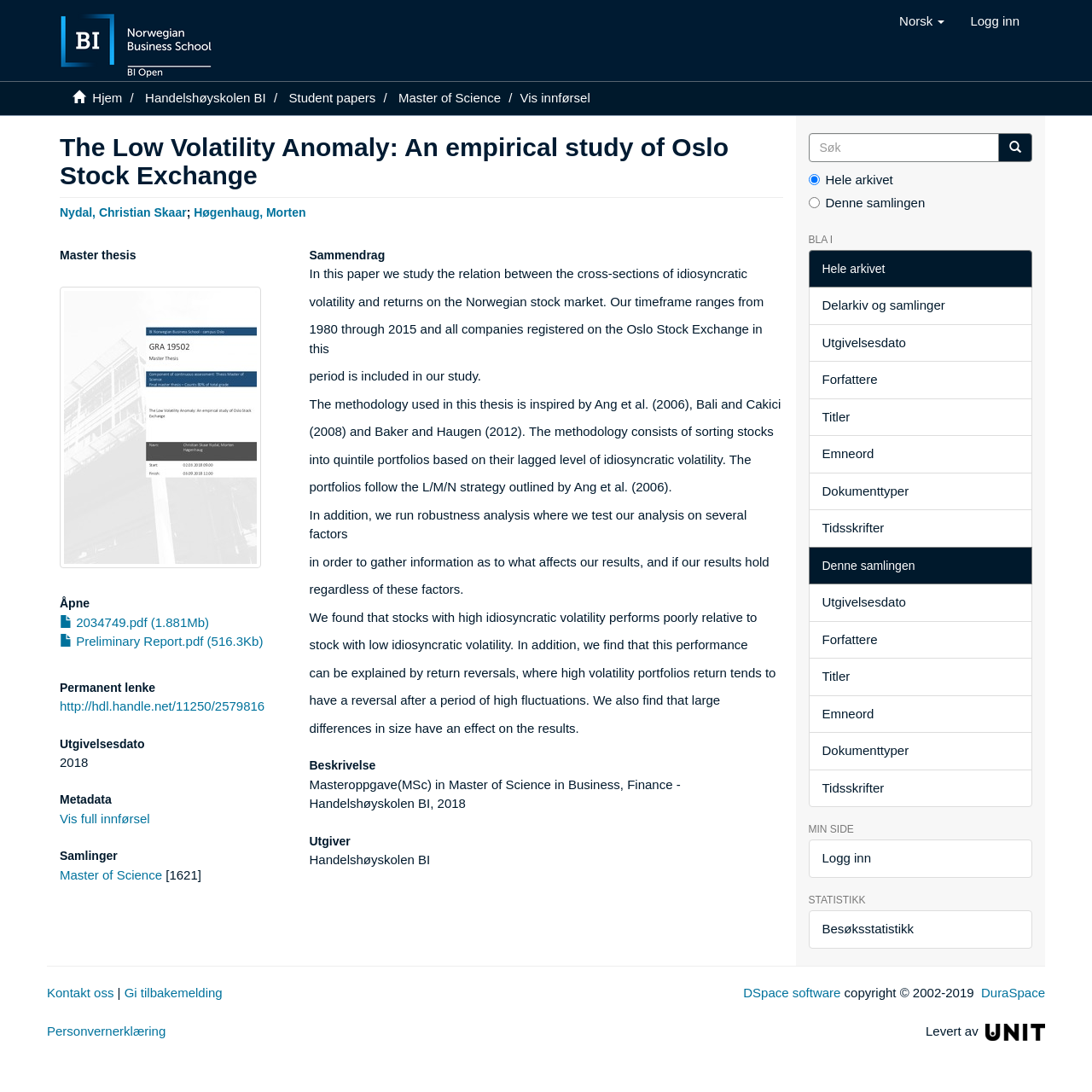What is the title of the research paper?
Look at the screenshot and respond with a single word or phrase.

The Low Volatility Anomaly